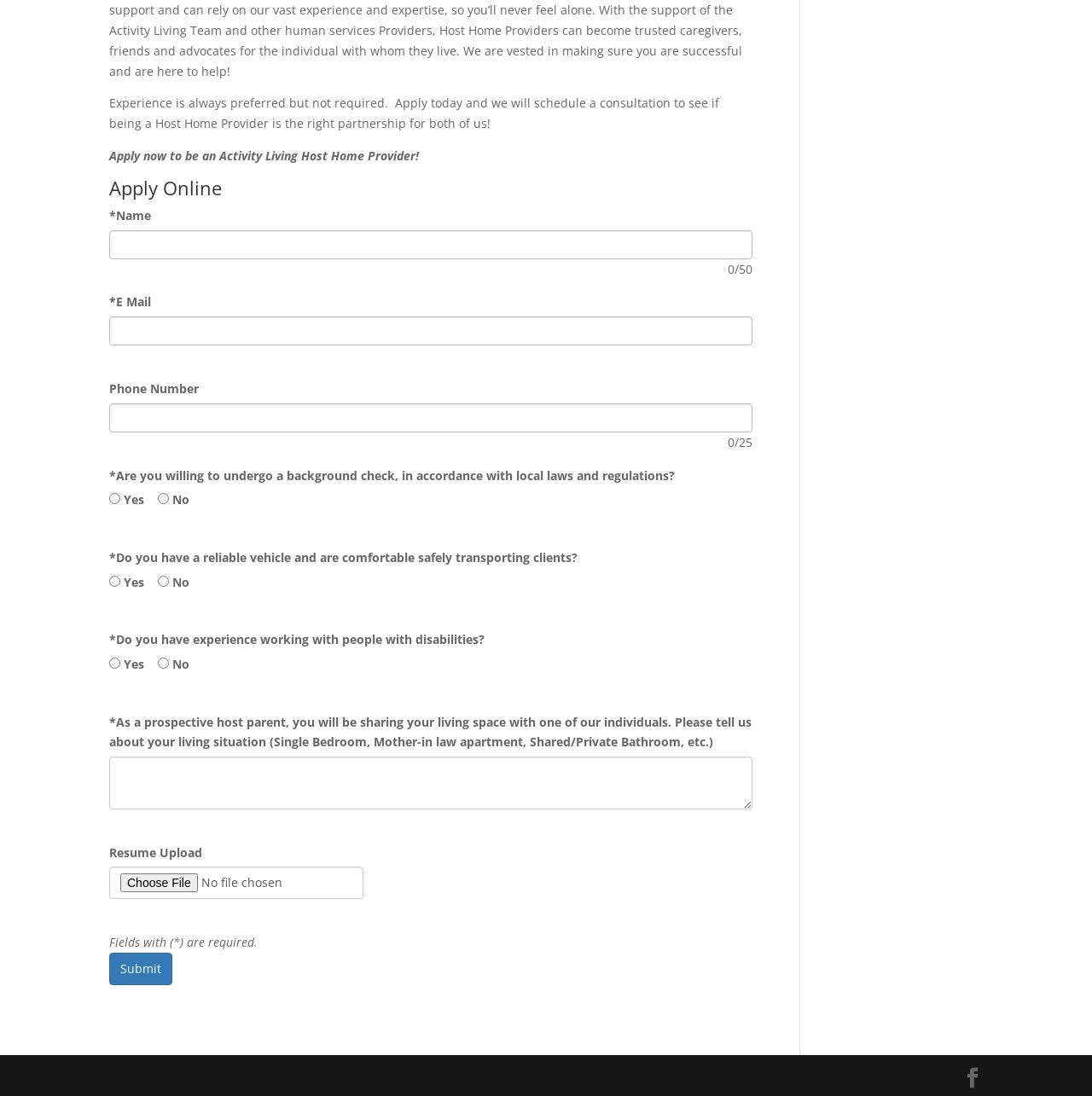Identify the coordinates of the bounding box for the element described below: "parent_node: Resume Upload name="_aol_app_resume"". Return the coordinates as four float numbers between 0 and 1: [left, top, right, bottom].

[0.1, 0.791, 0.333, 0.82]